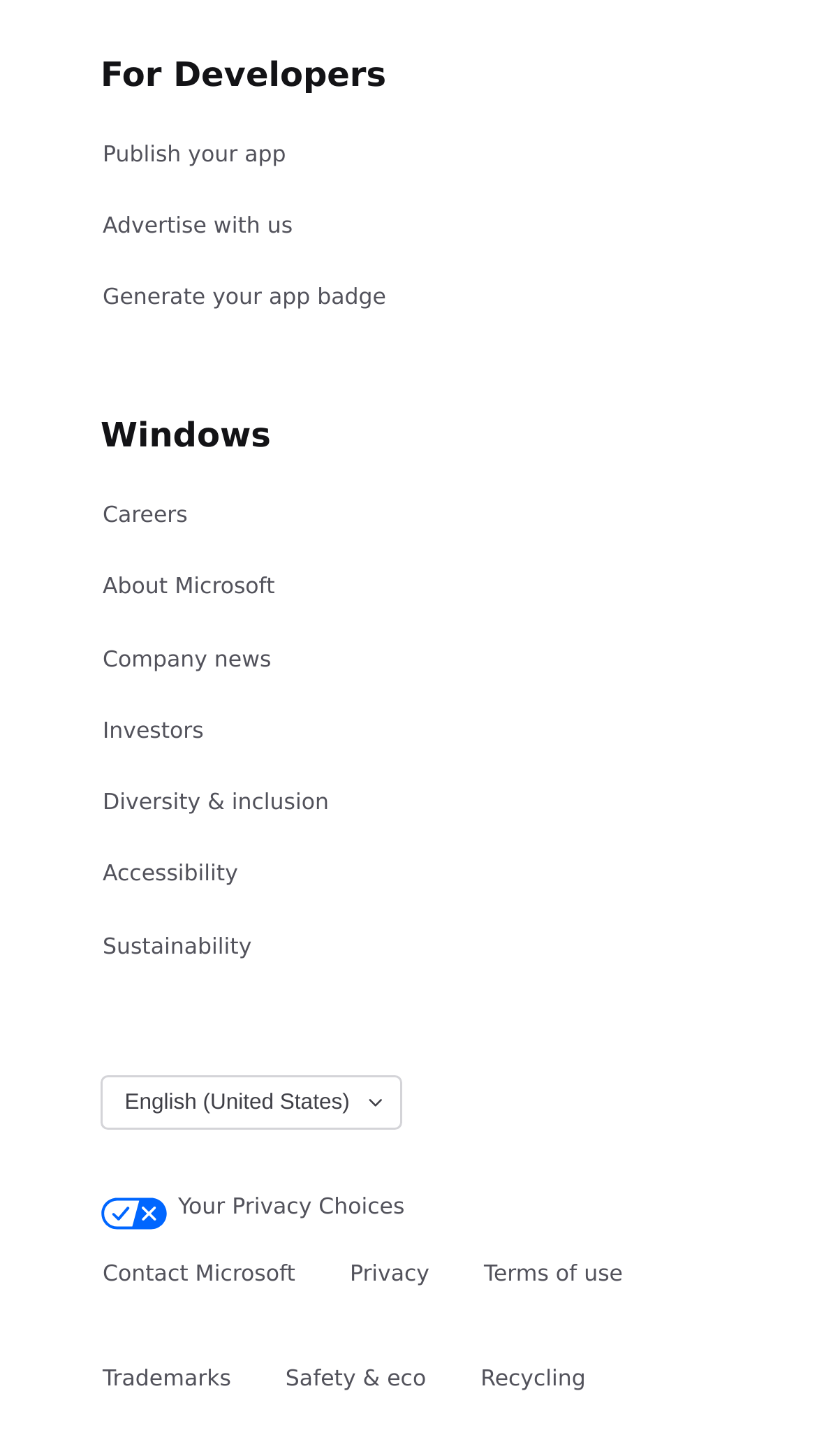Respond to the question with just a single word or phrase: 
What is the purpose of the 'For Developers' section?

Publish apps